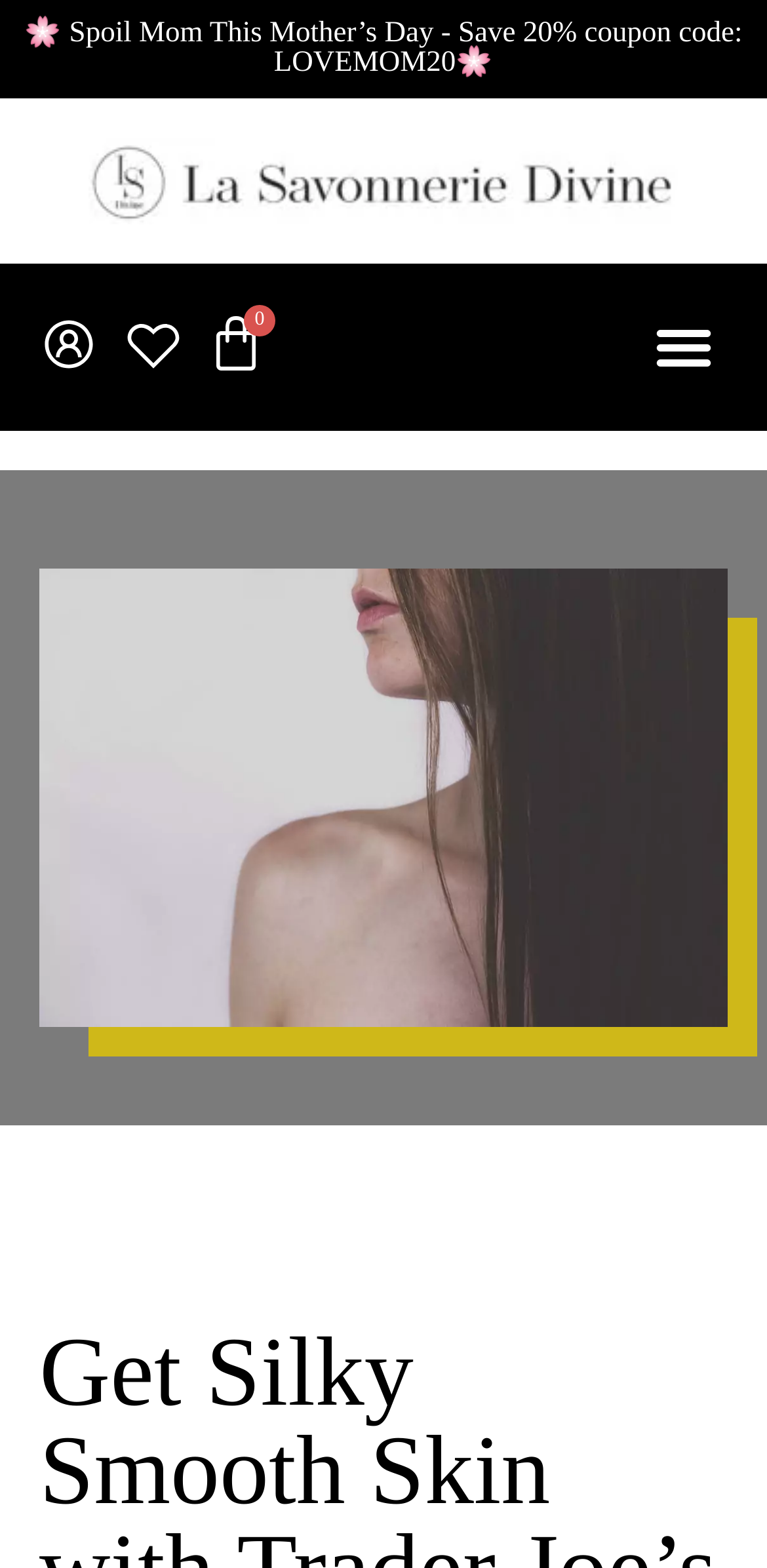How many navigation links are there?
Refer to the image and provide a detailed answer to the question.

There are three link elements with images next to them, which are likely navigation links. They are located below the menu toggle button.